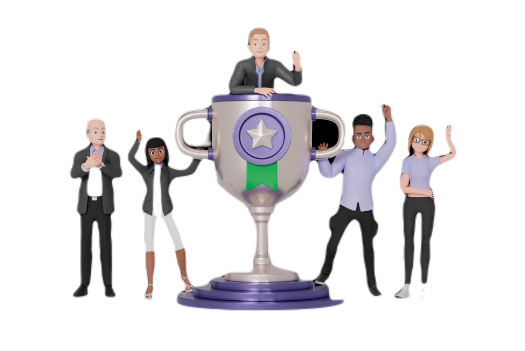Use the information in the screenshot to answer the question comprehensively: What is the theme emphasized in the commendation?

The caption highlights the theme of entrepreneurship and community support emphasized in the commendation, which recognizes the positive impact of the Cotrichs' business excellence and commitment to customer satisfaction on Cobb County.